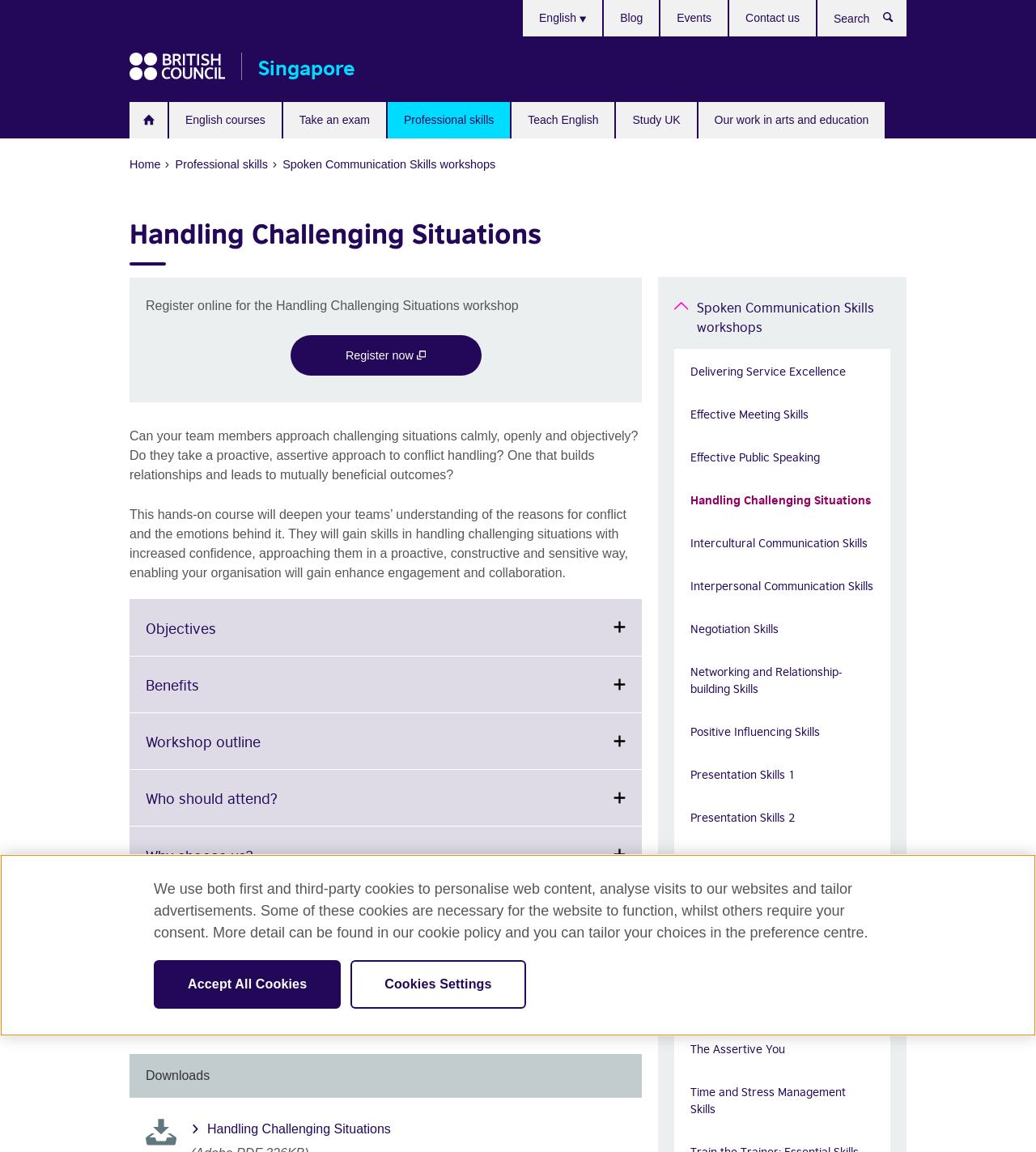Please provide a comprehensive answer to the question below using the information from the image: What is the purpose of the workshop?

I found the answer by reading the description of the workshop, which says 'Can your team members approach challenging situations calmly, openly and objectively? ... They will gain skills in handling challenging situations with increased confidence, approaching them in a proactive, constructive and sensitive way'.